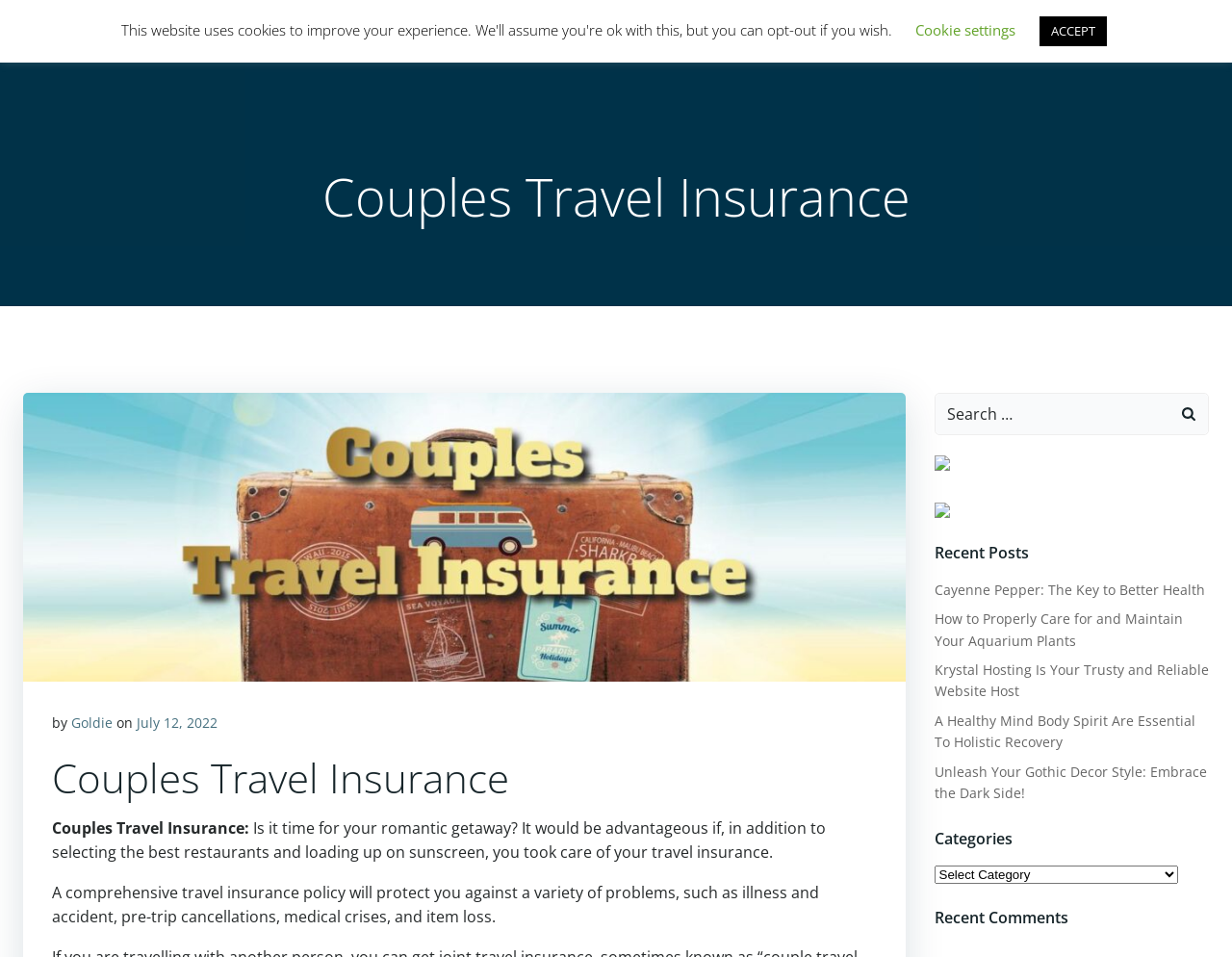What is the function of the button with a magnifying glass icon?
Using the details shown in the screenshot, provide a comprehensive answer to the question.

The button with a magnifying glass icon is located next to the search box, and it is likely a submit button that allows users to submit their search query. When clicked, it would search for the keywords or phrases entered in the search box.